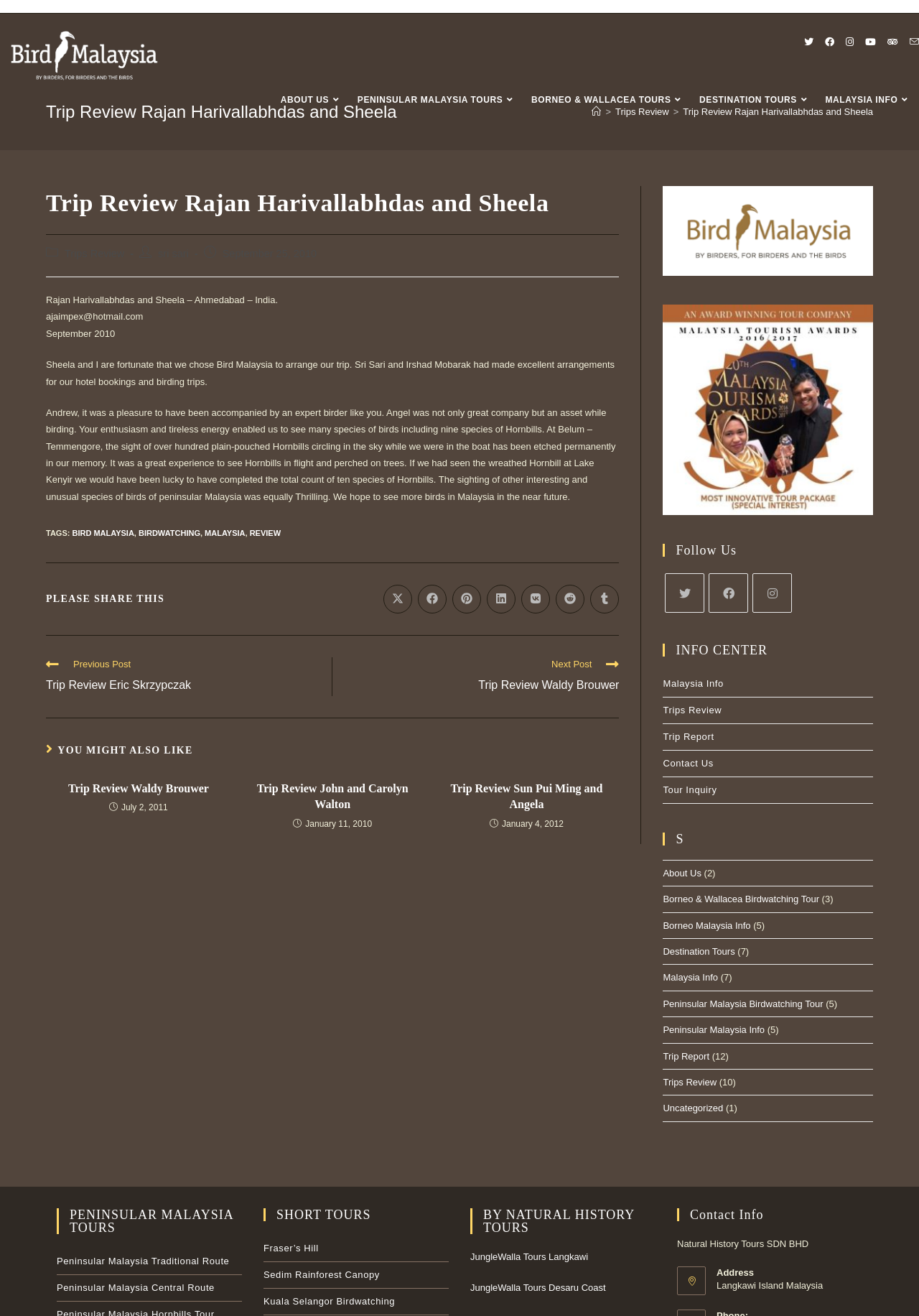Explain the webpage's layout and main content in detail.

This webpage is a trip review titled "Trip Review Rajan Harivallabhdas and Sheela" on a website called Bird Malaysia. At the top of the page, there is a navigation bar with links to "ABOUT US", "PENINSULAR MALAYSIA TOURS", "BORNEO & WALLACEA TOURS", "DESTINATION TOURS", and "MALAYSIA INFO". Below the navigation bar, there is a header section with a heading "Trip Review Rajan Harivallabhdas and Sheela" and a breadcrumb navigation showing the path "Home > Trips Review > Trip Review Rajan Harivallabhdas and Sheela".

The main content of the page is an article with a heading "Trip Review Rajan Harivallabhdas and Sheela" and a post category "Trips Review". The article is written by "sri sari" and was published on September 25, 2010. The review is about a trip to Malaysia, and the authors express their gratitude to Bird Malaysia for arranging their trip. They mention that they were accompanied by an expert birder named Andrew, who helped them see many species of birds, including nine species of Hornbills.

Below the article, there are tags "BIRD MALAYSIA", "BIRDWATCHING", "MALAYSIA", and "REVIEW". There is also a section to share the content on various social media platforms.

On the right side of the page, there is a sidebar with a heading "Follow Us" and links to follow Bird Malaysia on X, Facebook, and Instagram. Below the sidebar, there are three recommended articles with headings "Trip Review Waldy Brouwer", "Trip Review John and Carolyn Walton", and "Trip Review Sun Pui Ming and Angela". Each recommended article has a link to the full article and a publication date.

At the bottom of the page, there are links to previous and next posts, "Trip Review Eric Skrzypczak" and "Trip Review Waldy Brouwer", respectively.